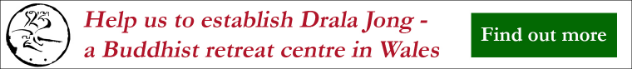Use the details in the image to answer the question thoroughly: 
What is the purpose of the green button?

The caption states that the green button is labeled 'Find out more' and serves as a clickable link, which suggests that its purpose is to guide interested individuals to additional information about the project.